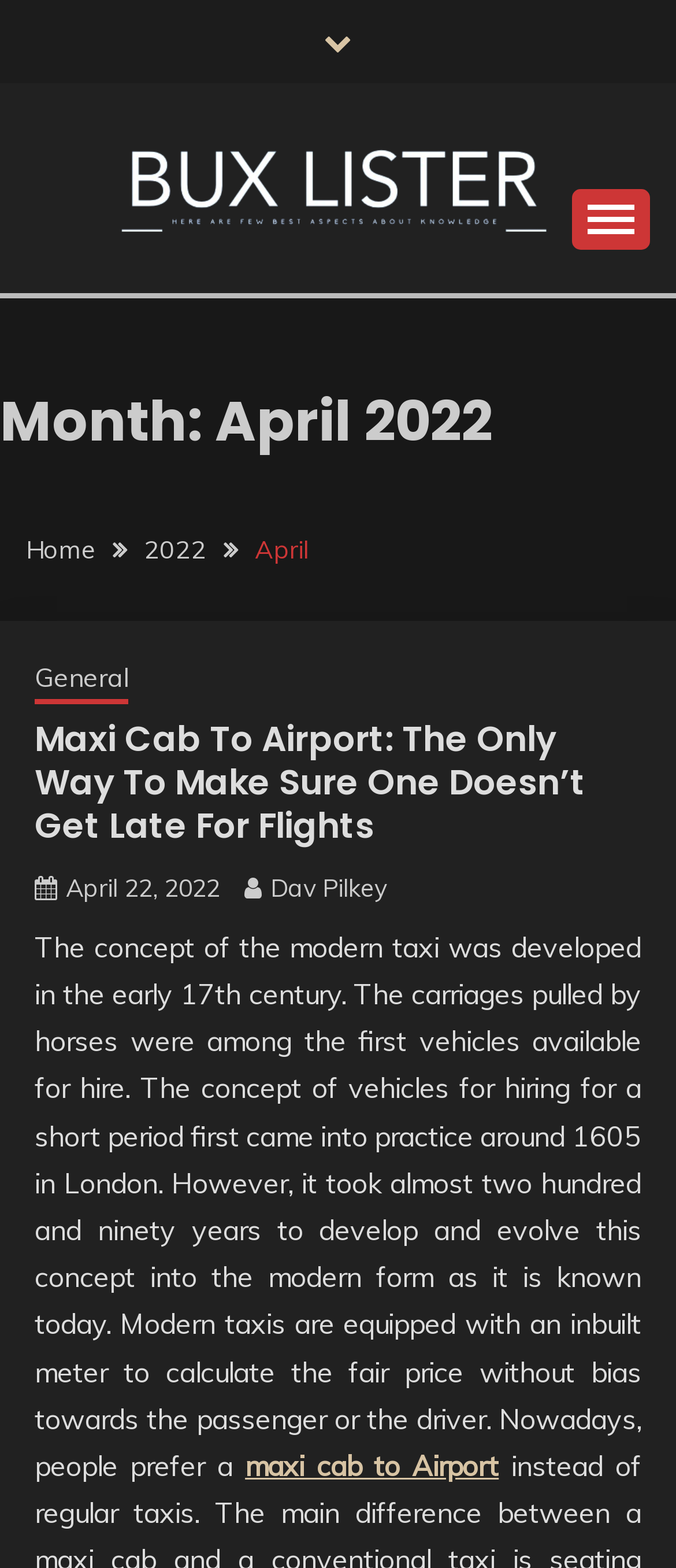Identify the bounding box coordinates of the element that should be clicked to fulfill this task: "Go to the 'Home' page". The coordinates should be provided as four float numbers between 0 and 1, i.e., [left, top, right, bottom].

[0.038, 0.34, 0.141, 0.36]